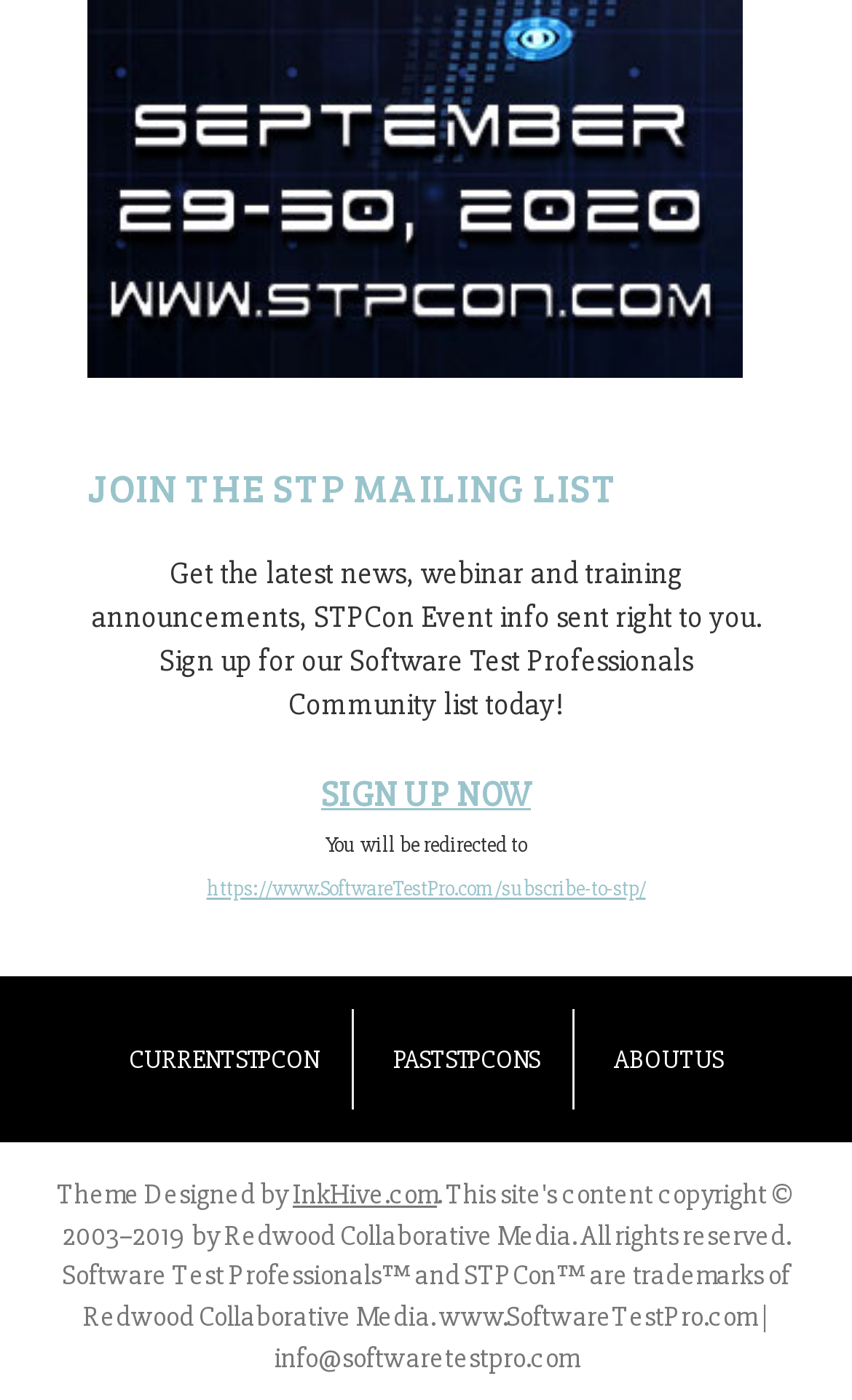What is the website that designed the theme?
Use the image to give a comprehensive and detailed response to the question.

The website that designed the theme can be identified by the StaticText element 'Theme Designed by' and the link 'InkHive.com' that follows it.